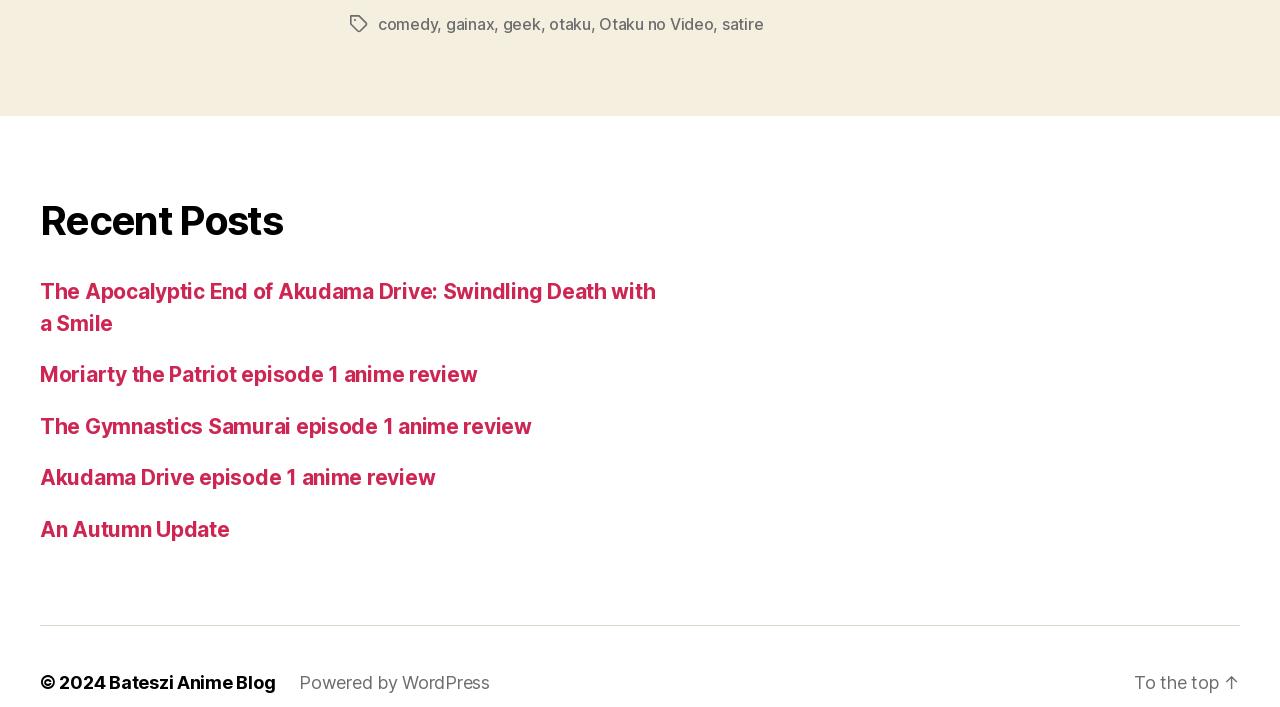Please identify the bounding box coordinates of the element's region that I should click in order to complete the following instruction: "Read the 'Akudama Drive episode 1 anime review'". The bounding box coordinates consist of four float numbers between 0 and 1, i.e., [left, top, right, bottom].

[0.031, 0.658, 0.34, 0.693]